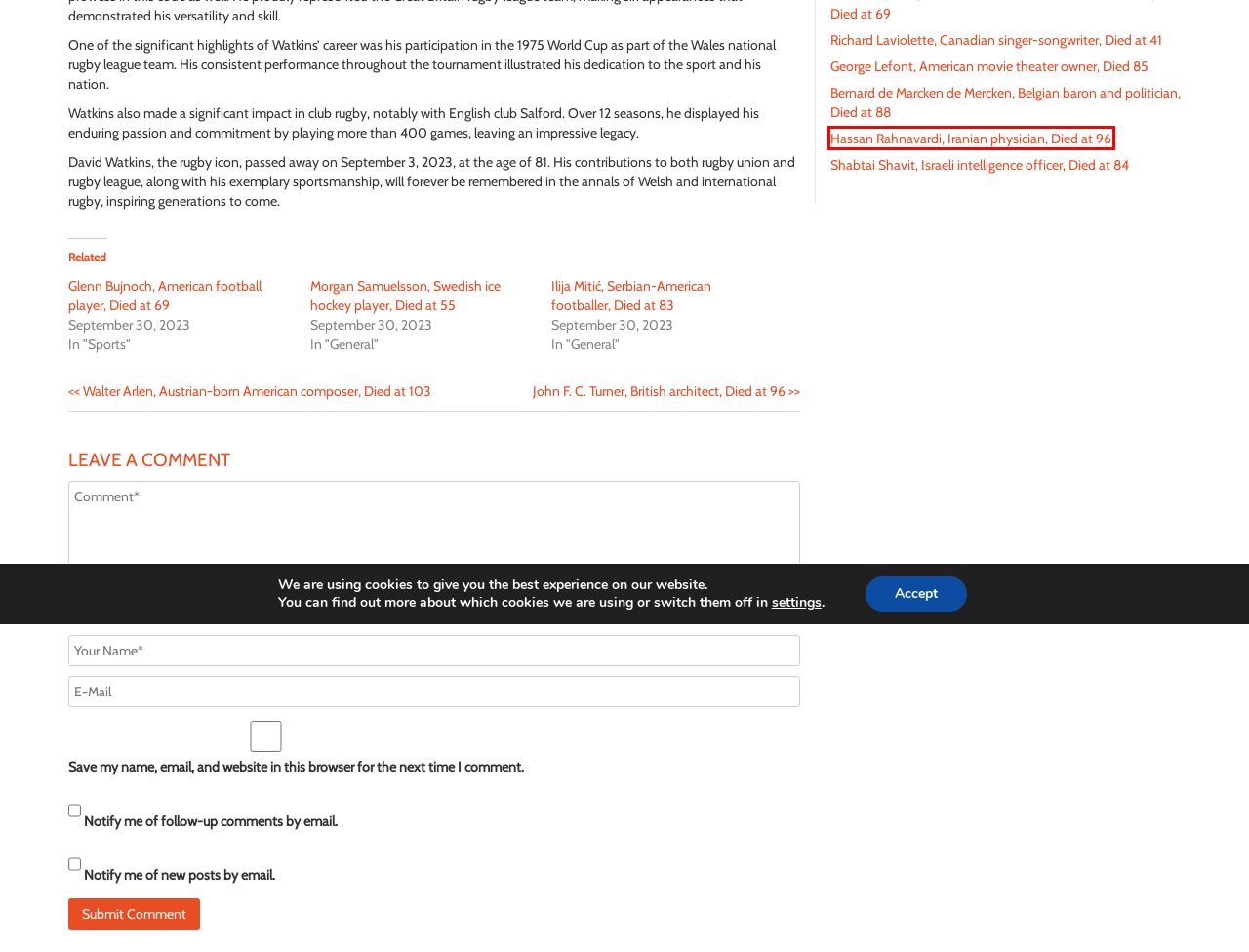Look at the screenshot of the webpage and find the element within the red bounding box. Choose the webpage description that best fits the new webpage that will appear after clicking the element. Here are the candidates:
A. Ilija Mitić, Serbian-American footballer, Died at 83 - Dead Died
B. Morgan Samuelsson, Swedish ice hockey player, Died at 55 - Dead Died
C. Walter Arlen, Austrian-born American composer, Died at 103 - Dead Died
D. John F. C. Turner, British architect, Died at 96 - Dead Died
E. George Lefont, American movie theater owner, Died 85 - Dead Died
F. Glenn Bujnoch, American football player, Died at 69 - Dead Died
G. Hassan Rahnavardi, Iranian physician, Died at 96 - Dead Died
H. Shabtai Shavit, Israeli intelligence officer, Died at 84 - Dead Died

G